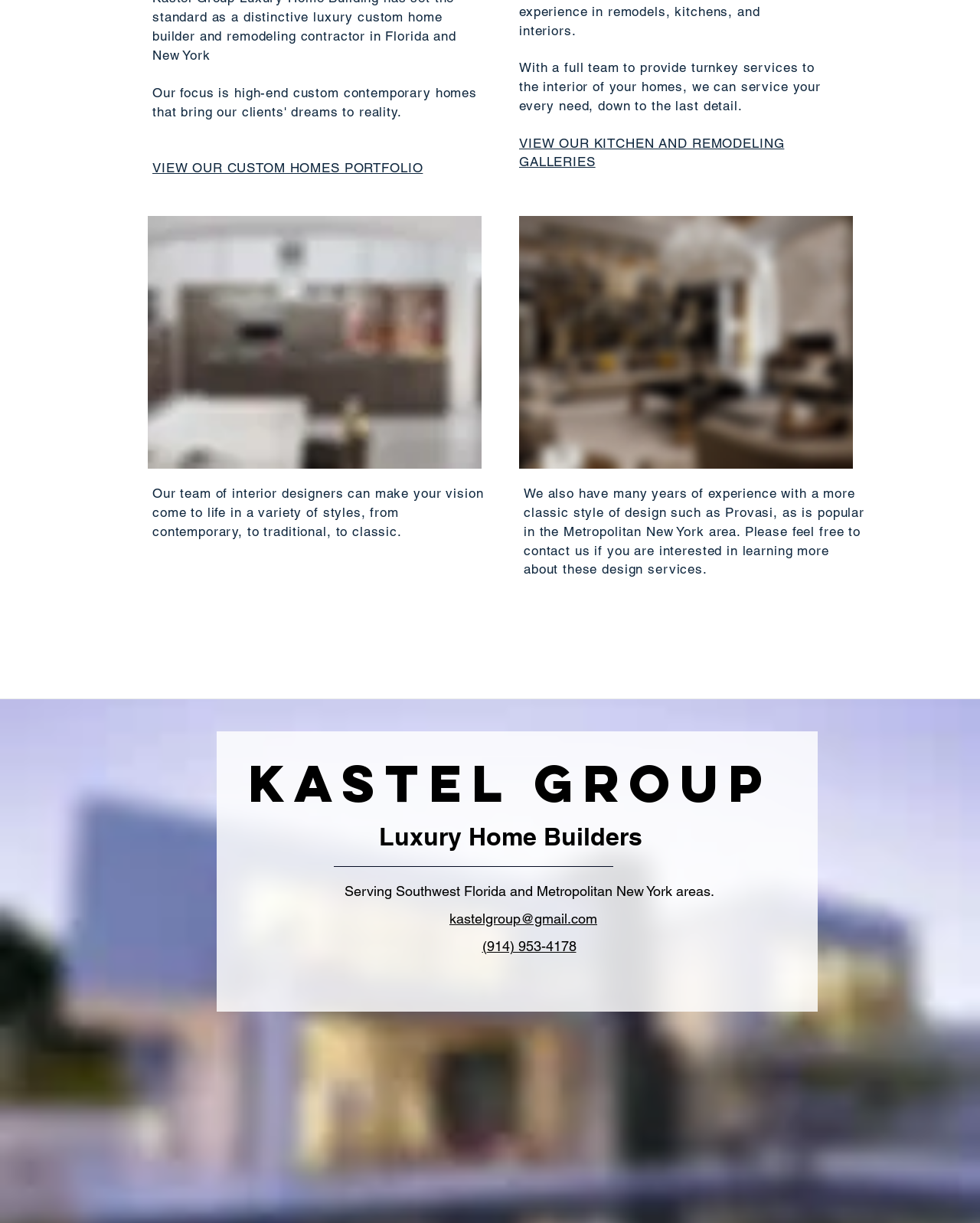What style of design is popular in the Metropolitan New York area?
Using the image as a reference, give an elaborate response to the question.

According to the webpage, Provasi is a style of design that is popular in the Metropolitan New York area, as mentioned in the text 'We also have many years of experience with a more classic style of design such as Provasi, as is popular in the Metropolitan New York area.'